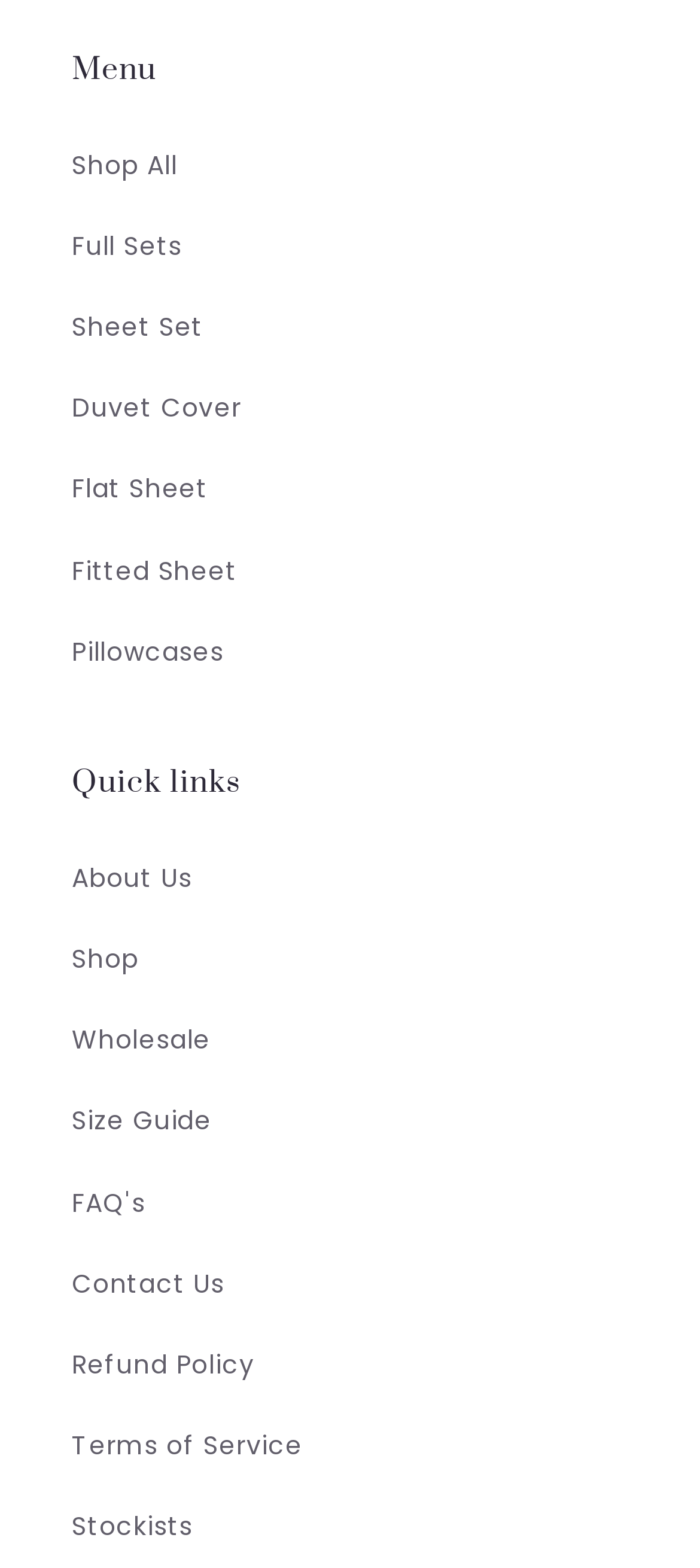Determine the bounding box coordinates for the region that must be clicked to execute the following instruction: "Go to About Us".

[0.103, 0.535, 0.897, 0.586]